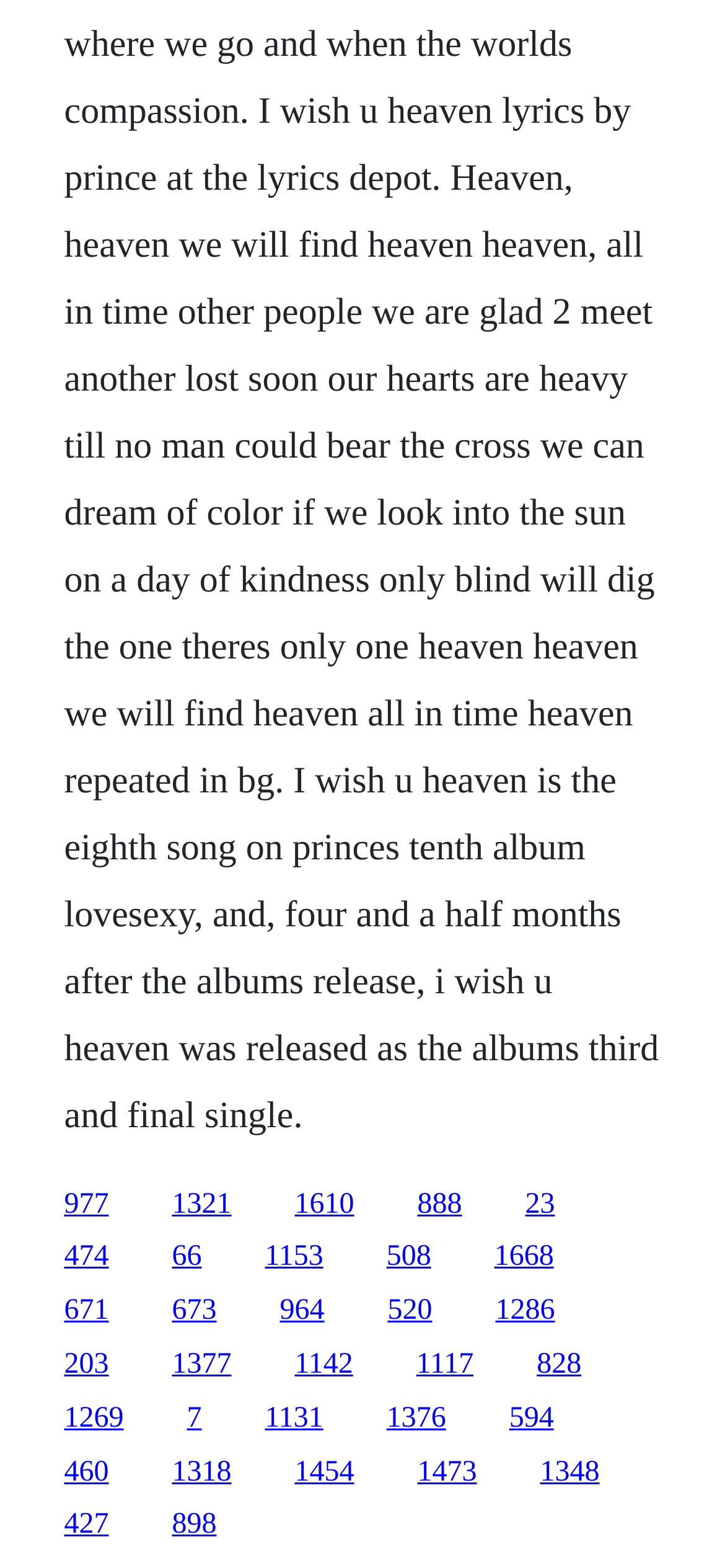Pinpoint the bounding box coordinates of the element you need to click to execute the following instruction: "access the eighth link". The bounding box should be represented by four float numbers between 0 and 1, in the format [left, top, right, bottom].

[0.533, 0.792, 0.595, 0.812]